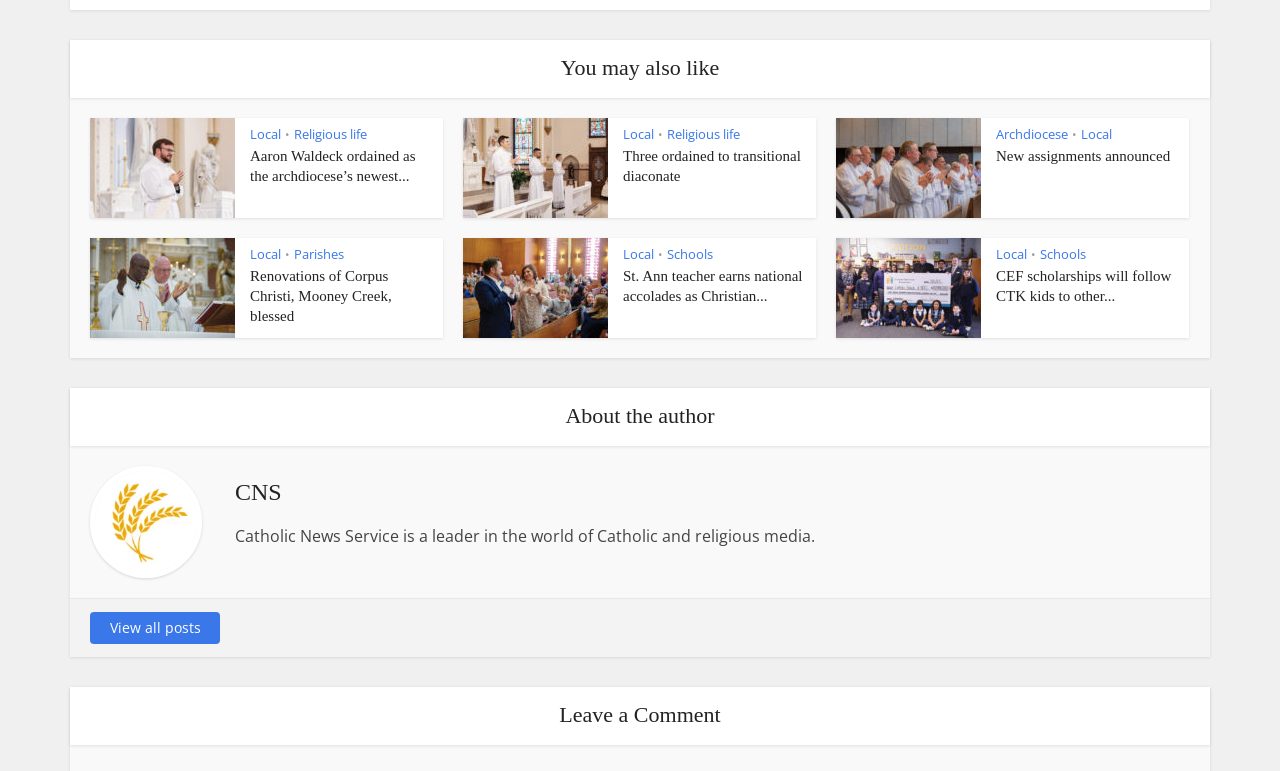Please identify the bounding box coordinates of the element on the webpage that should be clicked to follow this instruction: "Select 3rd grade". The bounding box coordinates should be given as four float numbers between 0 and 1, formatted as [left, top, right, bottom].

None